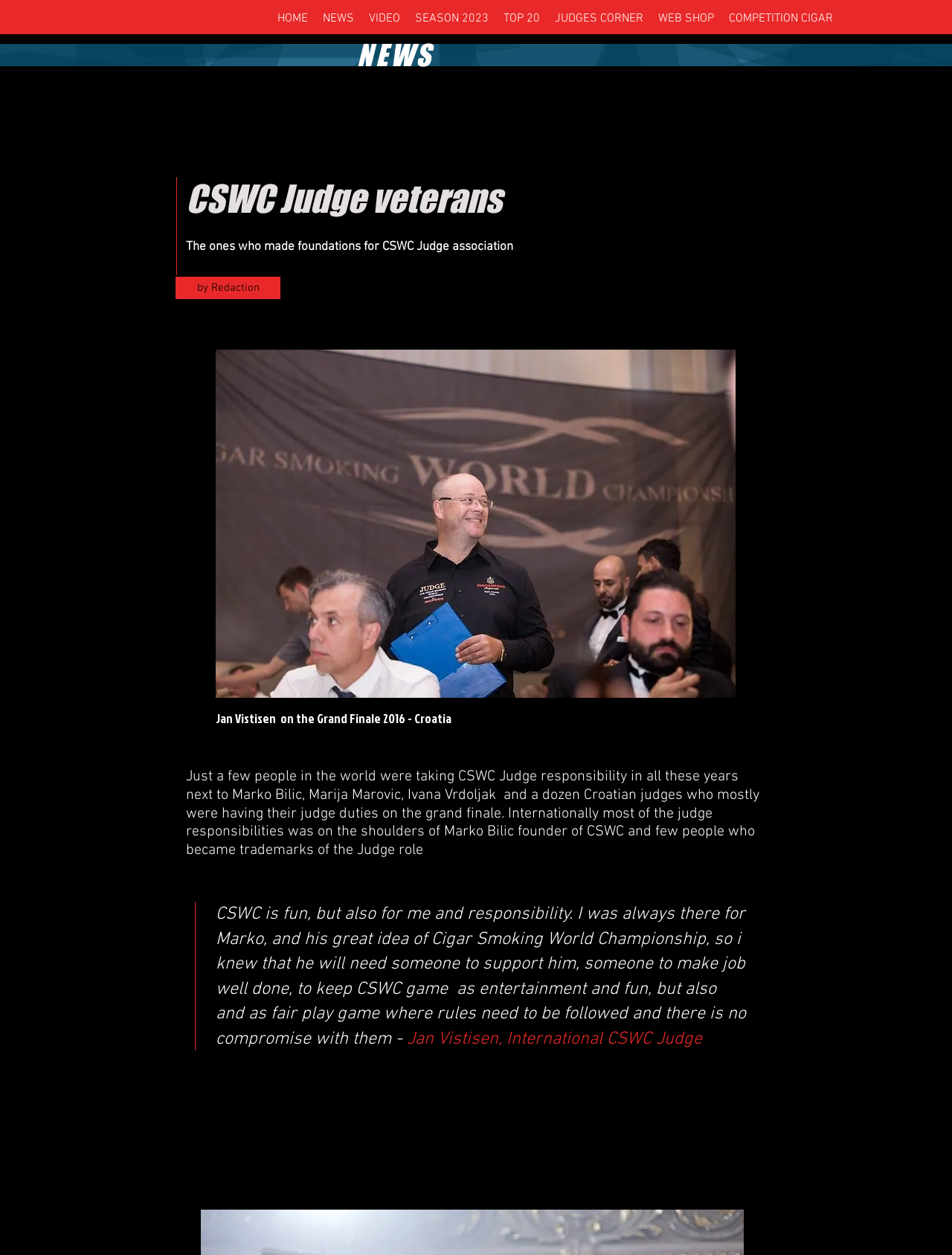Please find the bounding box coordinates for the clickable element needed to perform this instruction: "read news".

[0.375, 0.03, 0.477, 0.057]